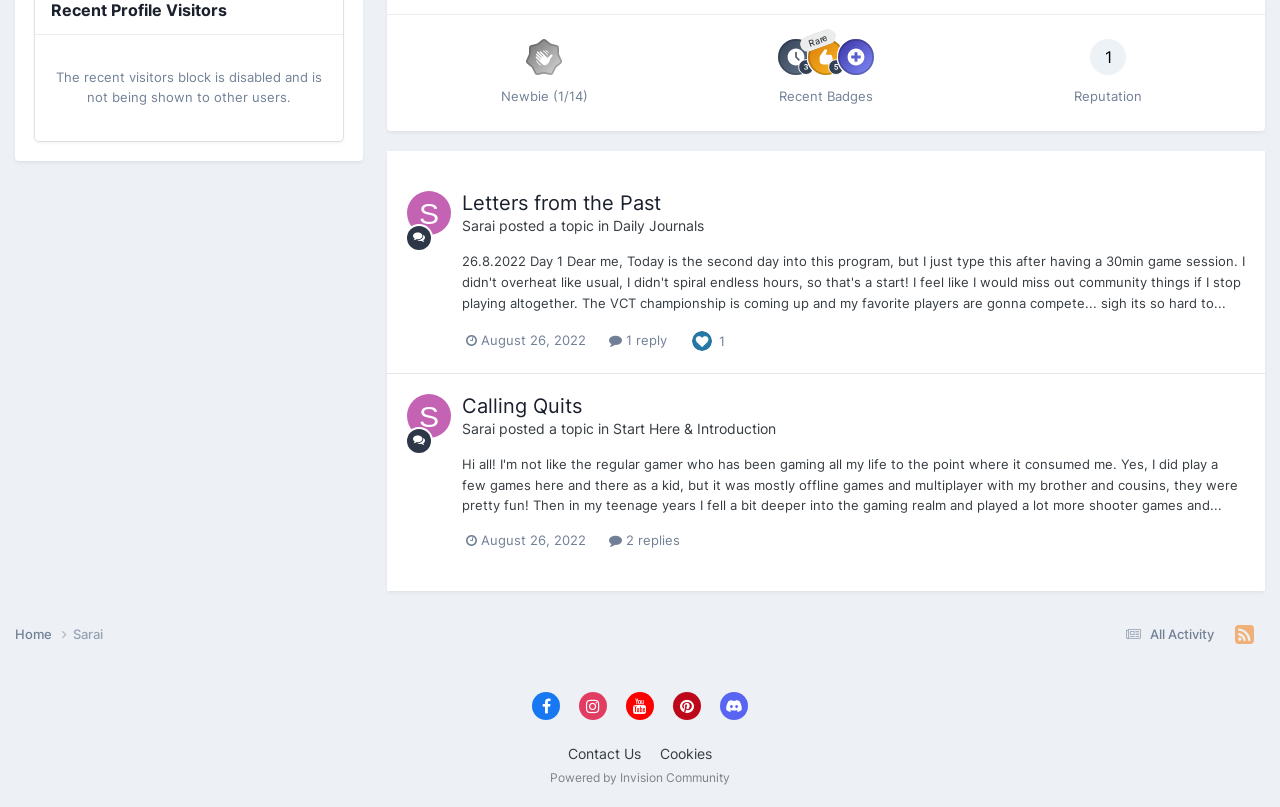Provide the bounding box coordinates of the HTML element this sentence describes: "2 replies". The bounding box coordinates consist of four float numbers between 0 and 1, i.e., [left, top, right, bottom].

[0.476, 0.66, 0.531, 0.679]